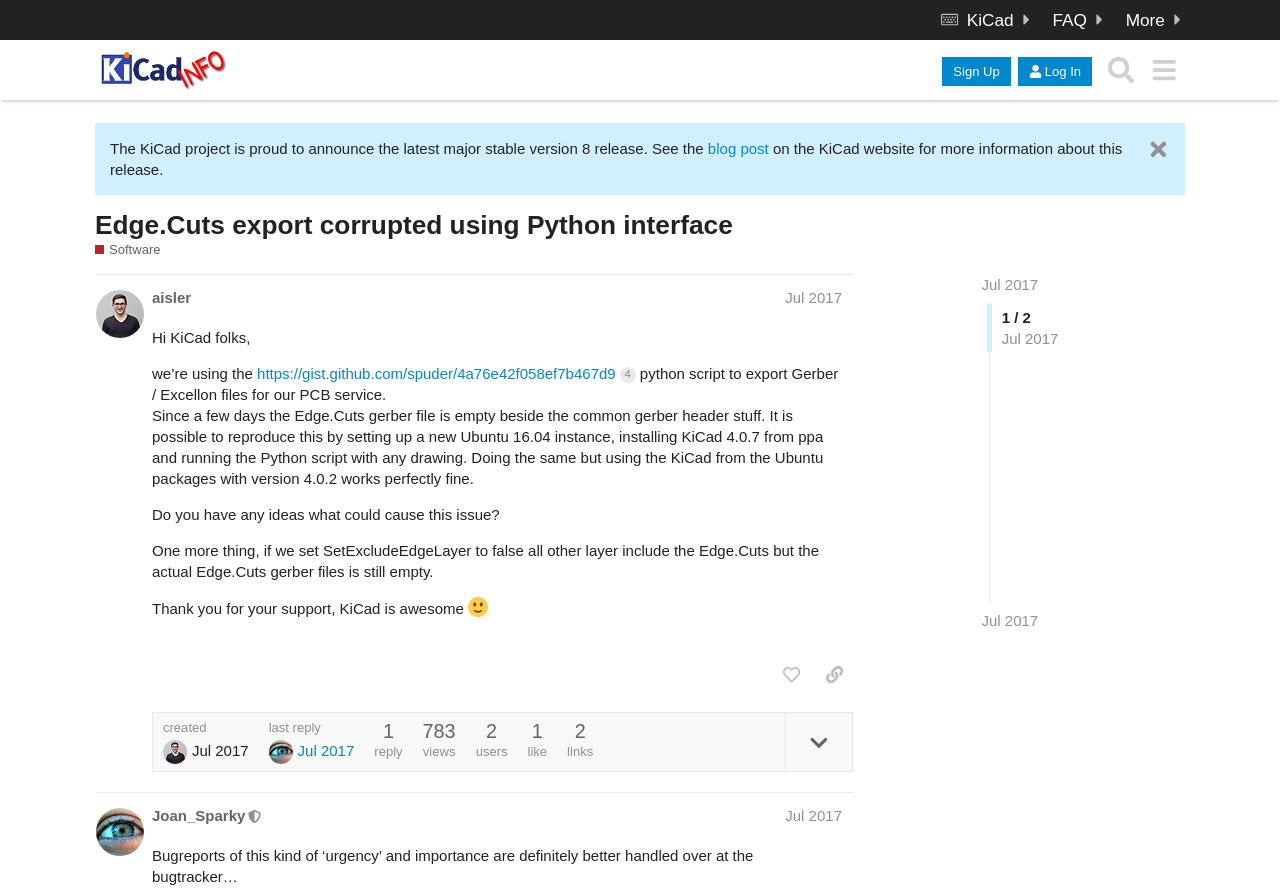Please locate the bounding box coordinates of the element that needs to be clicked to achieve the following instruction: "Like the post". The coordinates should be four float numbers between 0 and 1, i.e., [left, top, right, bottom].

[0.604, 0.737, 0.633, 0.775]